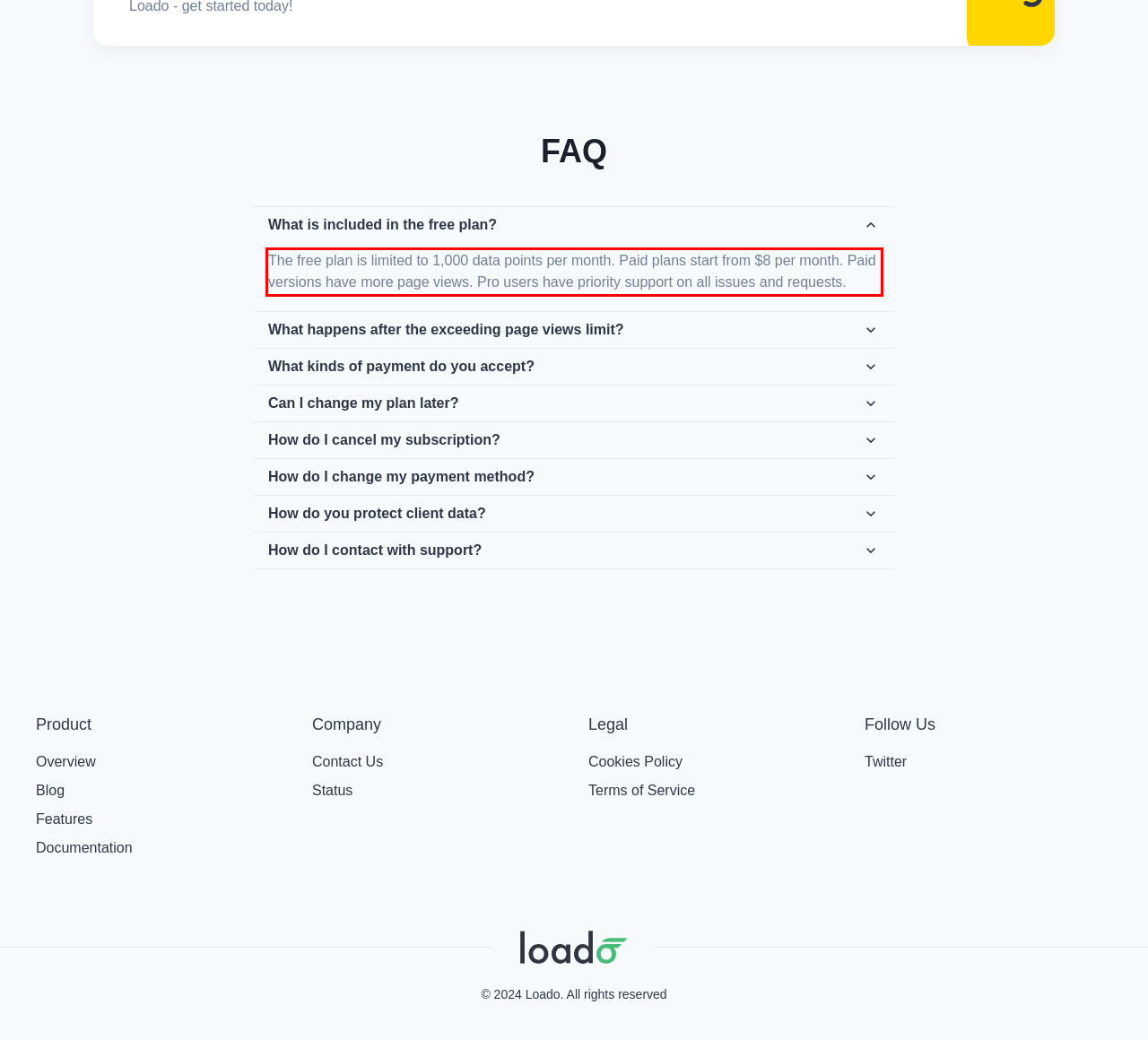You are given a screenshot with a red rectangle. Identify and extract the text within this red bounding box using OCR.

The free plan is limited to 1,000 data points per month. Paid plans start from $8 per month. Paid versions have more page views. Pro users have priority support on all issues and requests.